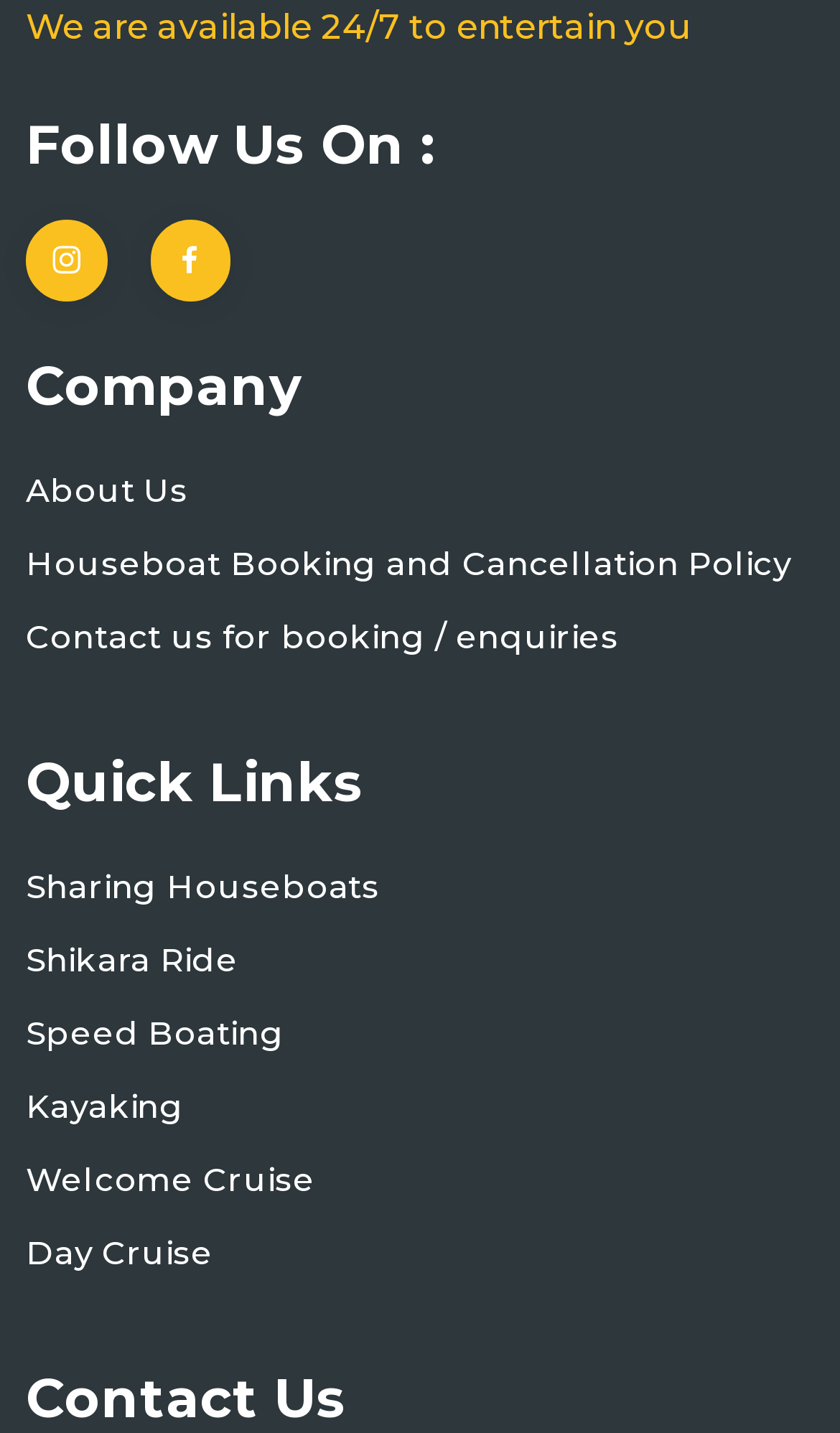What is the last quick link provided?
Kindly answer the question with as much detail as you can.

The answer can be found by looking at the last link element under the 'Quick Links' heading which has the text 'Welcome Cruise'.